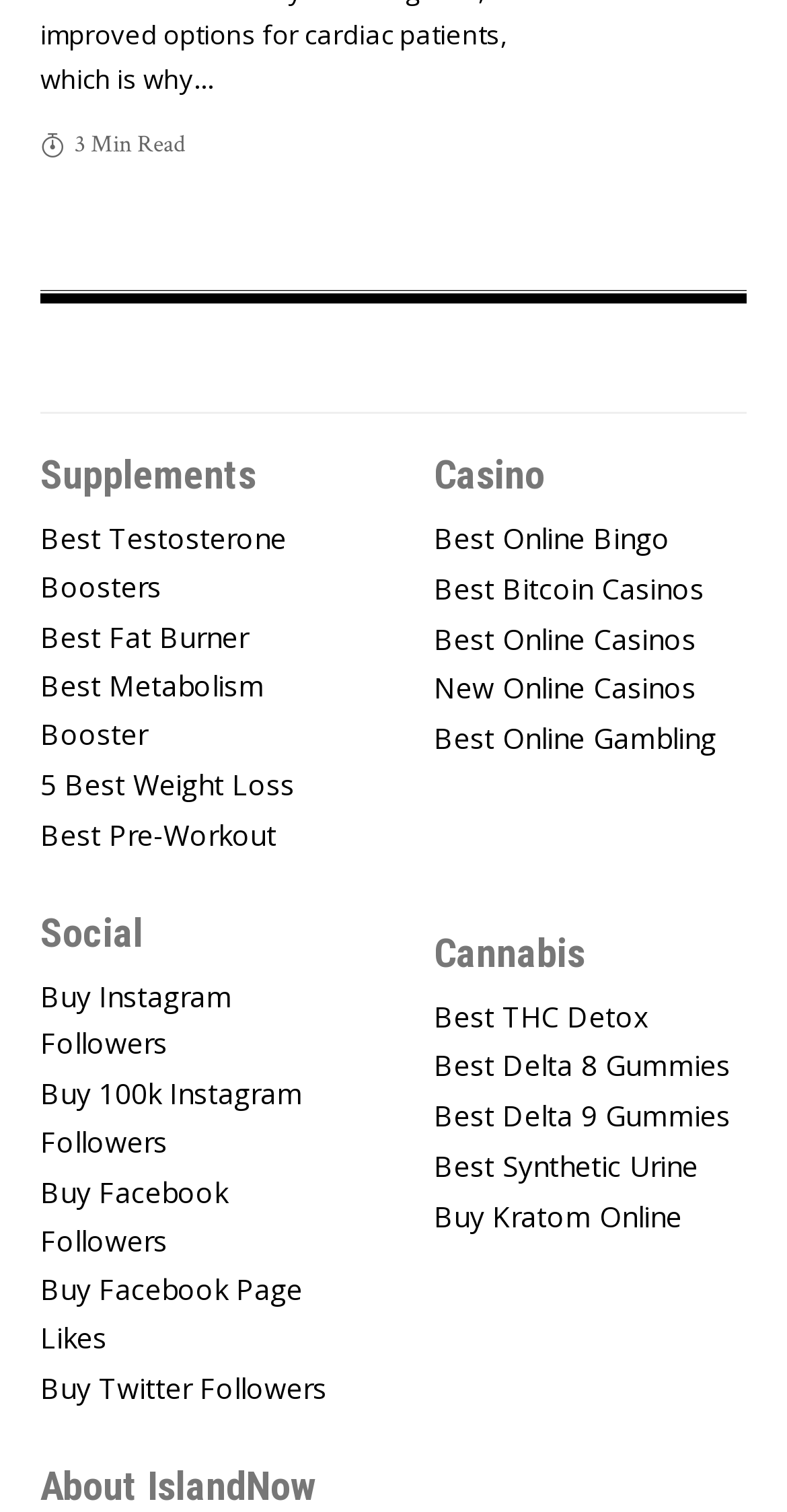How many links are available under the Casino category?
Using the image, provide a concise answer in one word or a short phrase.

5